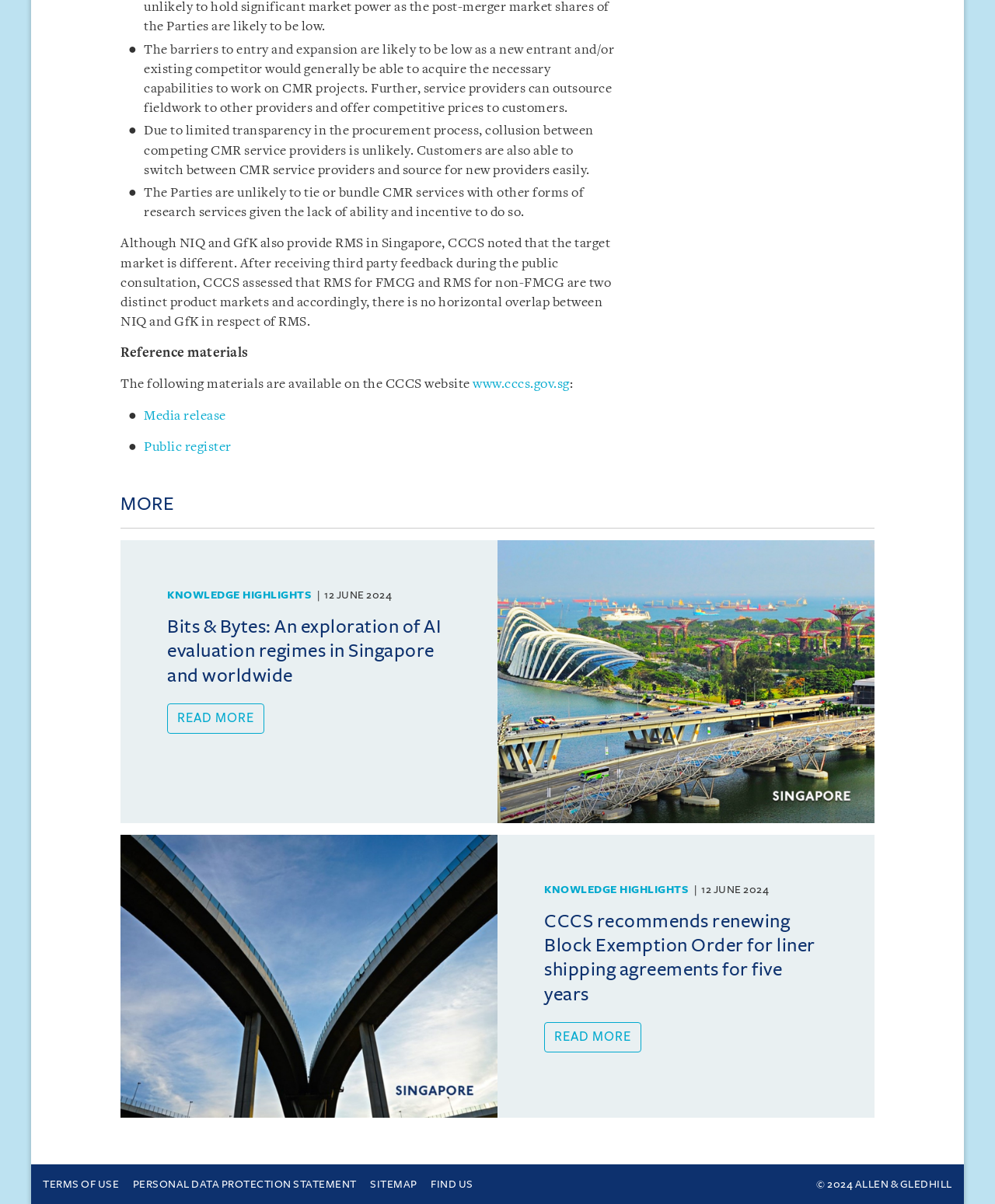Provide a short answer to the following question with just one word or phrase: How many articles are listed under 'MORE'?

2